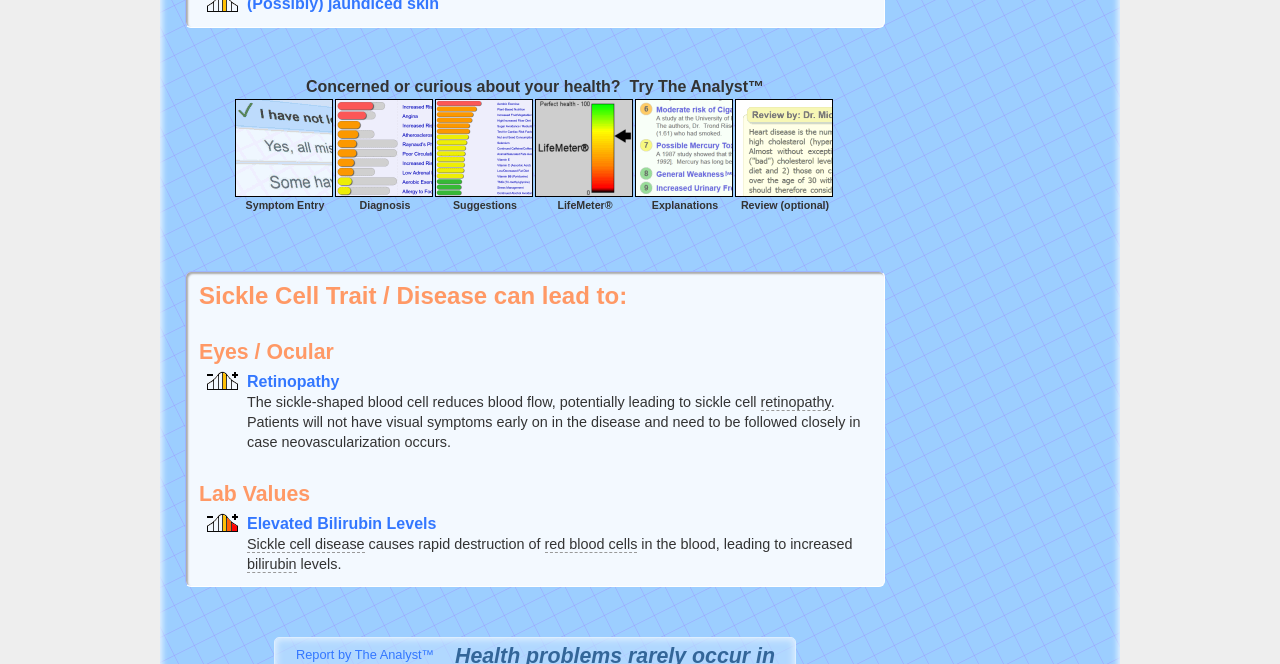Give a one-word or short-phrase answer to the following question: 
What is the effect of sickle cell disease on red blood cells?

Rapid destruction